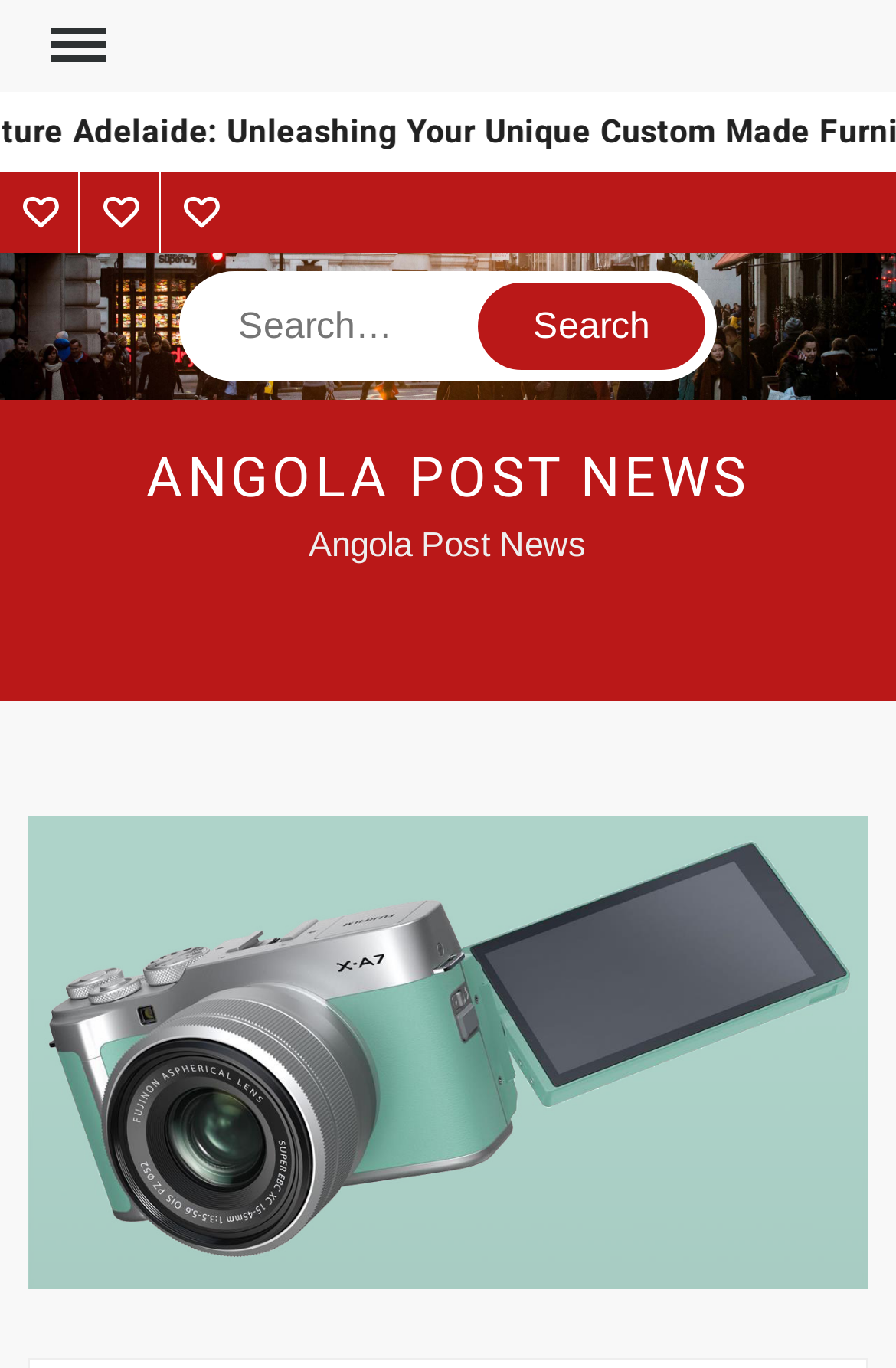Determine the bounding box coordinates of the UI element described by: "About Us".

[0.0, 0.126, 0.09, 0.185]